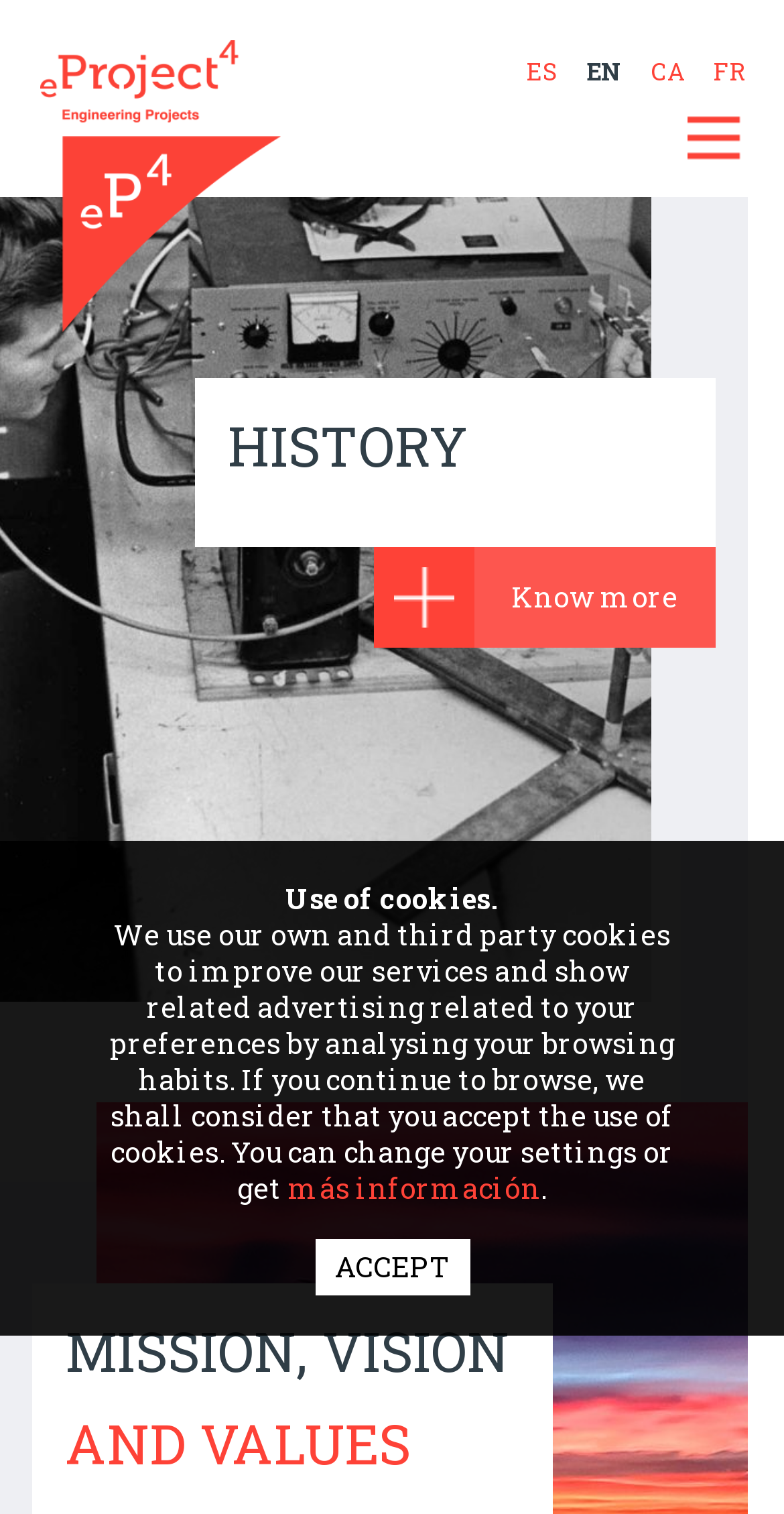Identify the bounding box coordinates for the element that needs to be clicked to fulfill this instruction: "Know more about the company's history". Provide the coordinates in the format of four float numbers between 0 and 1: [left, top, right, bottom].

[0.477, 0.362, 0.913, 0.428]